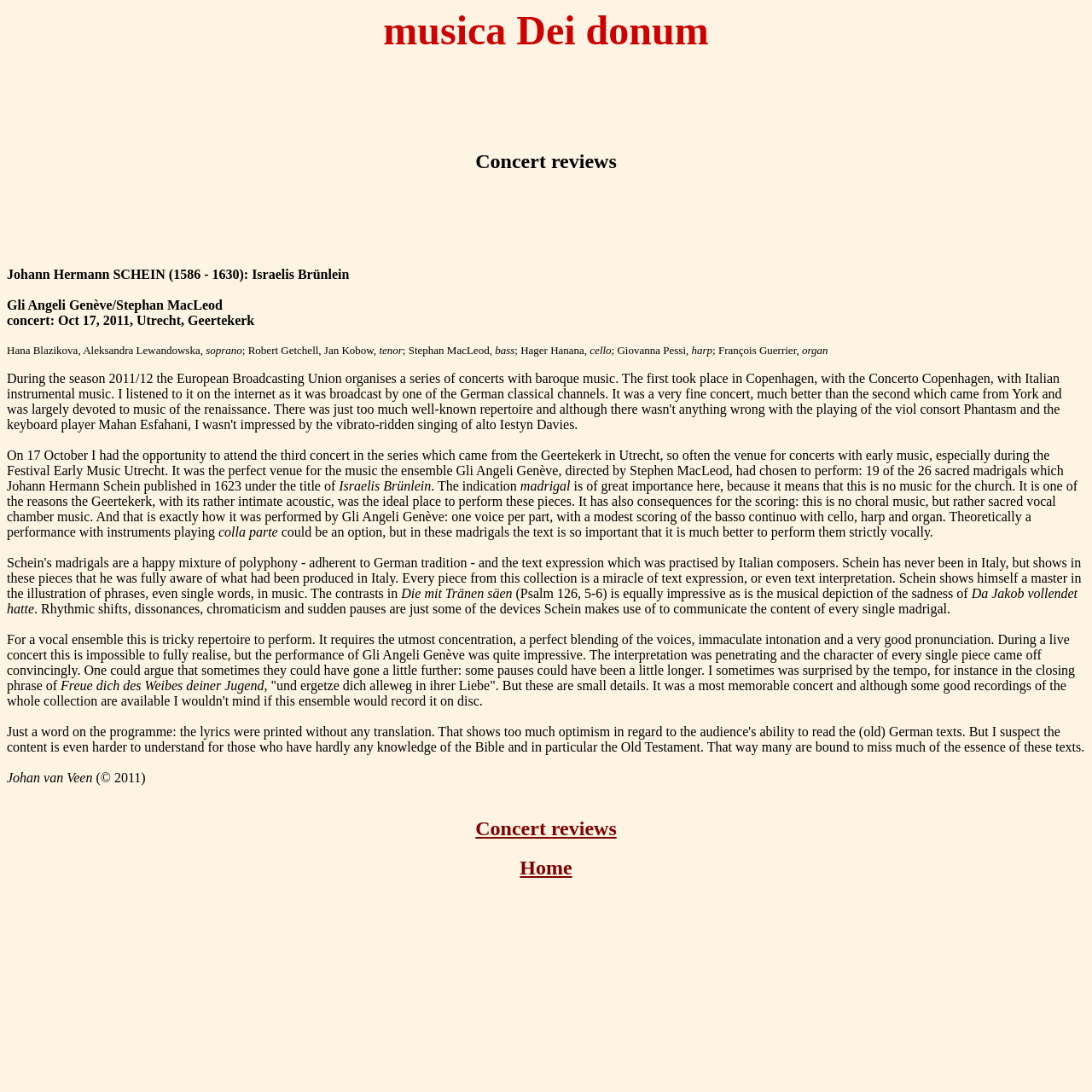Offer a detailed explanation of the webpage layout and contents.

This webpage is a concert review page, with a focus on a specific concert featuring the ensemble Gli Angeli Genève performing sacred madrigals by Johann Hermann Schein. 

At the top of the page, there are two headings: "musica Dei donum" and "Concert reviews". Below these headings, there is a series of static text elements that provide information about the concert, including the title of the concert, the performers, and the date and location of the event. 

The main body of the page is a lengthy review of the concert, written by Johan van Veen. The review is divided into several paragraphs, each discussing a different aspect of the concert, such as the music, the performance, and the venue. The text is dense and informative, with many specific details about the concert and the music.

Throughout the review, there are several mentions of specific songs and pieces performed during the concert, including "Israelis Brünlein", "Die mit Tränen säen", and "Freue dich des Weibes deiner Jugend". 

At the bottom of the page, there are two more headings: "Concert reviews" and "Home", each with a corresponding link. These links likely lead to other pages on the website, one featuring more concert reviews and the other leading to the website's homepage.